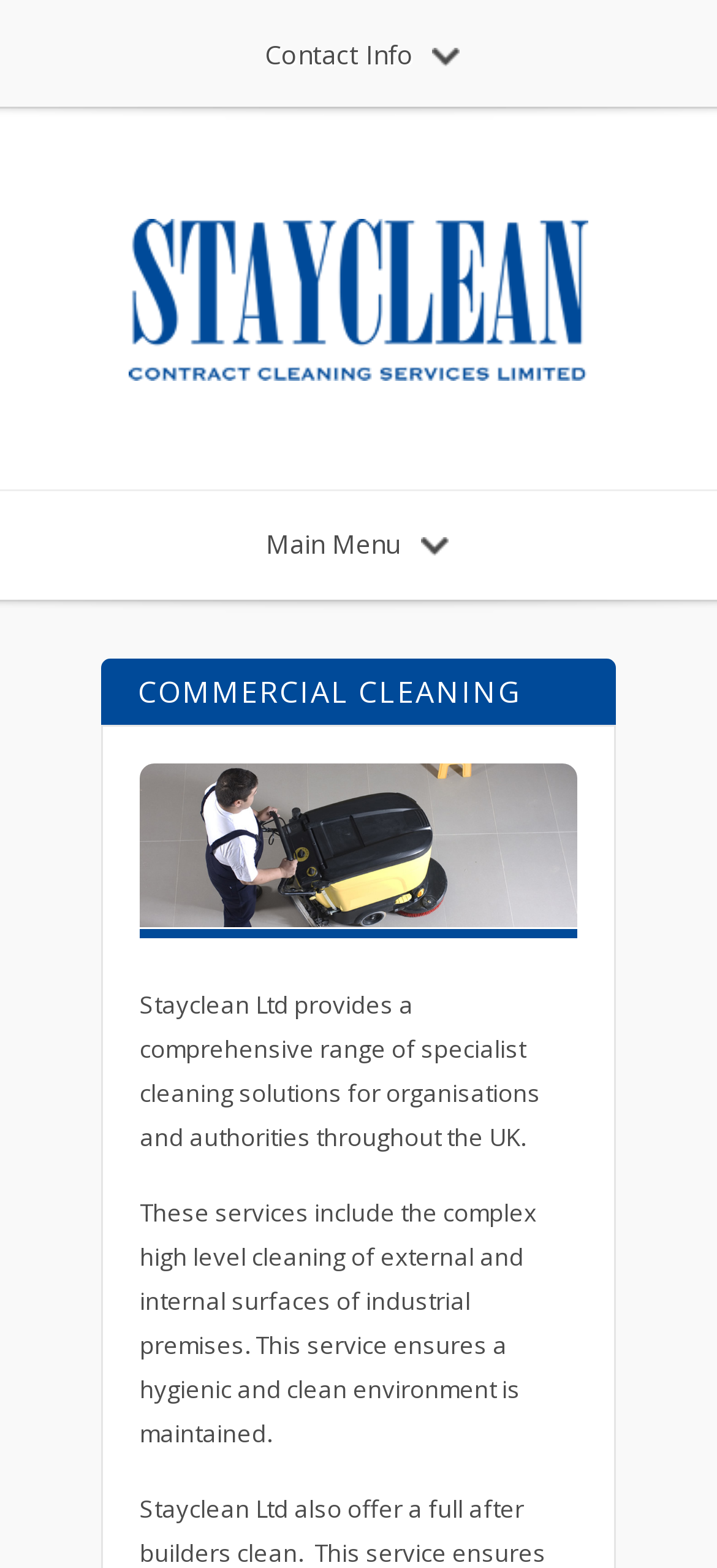Could you please study the image and provide a detailed answer to the question:
How can users contact Stayclean Ltd?

The webpage provides a 'Contact Info' link, which suggests that users can contact Stayclean Ltd through the information provided on that page.